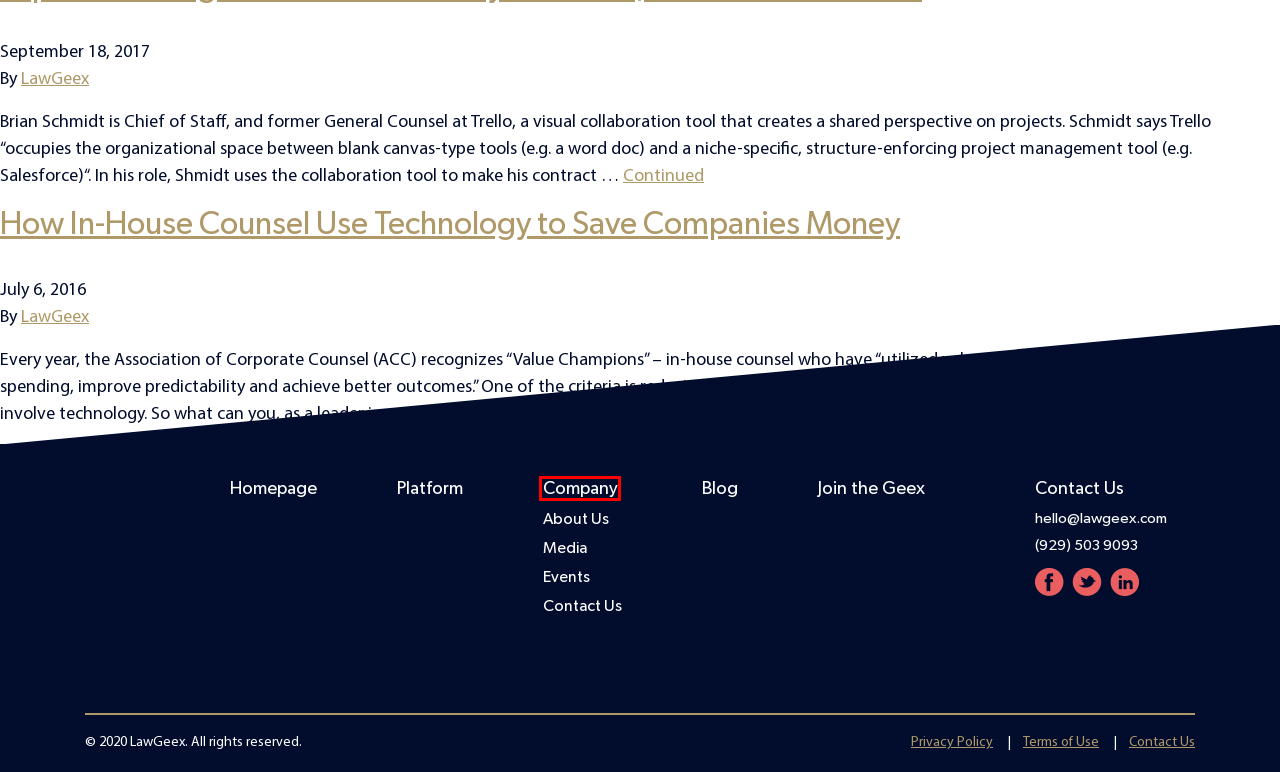A screenshot of a webpage is given, marked with a red bounding box around a UI element. Please select the most appropriate webpage description that fits the new page after clicking the highlighted element. Here are the candidates:
A. Terms of Use - Lawgeex
B. Lawgeex - Conquer Your Contracts
C. LawGeex - Blog
D. How In-House Counsel Use Technology to Save Money
E. Company - Lawgeex
F. Careers - Lawgeex
G. Contact us - Lawgeex
H. Privacy Policy - Lawgeex

E